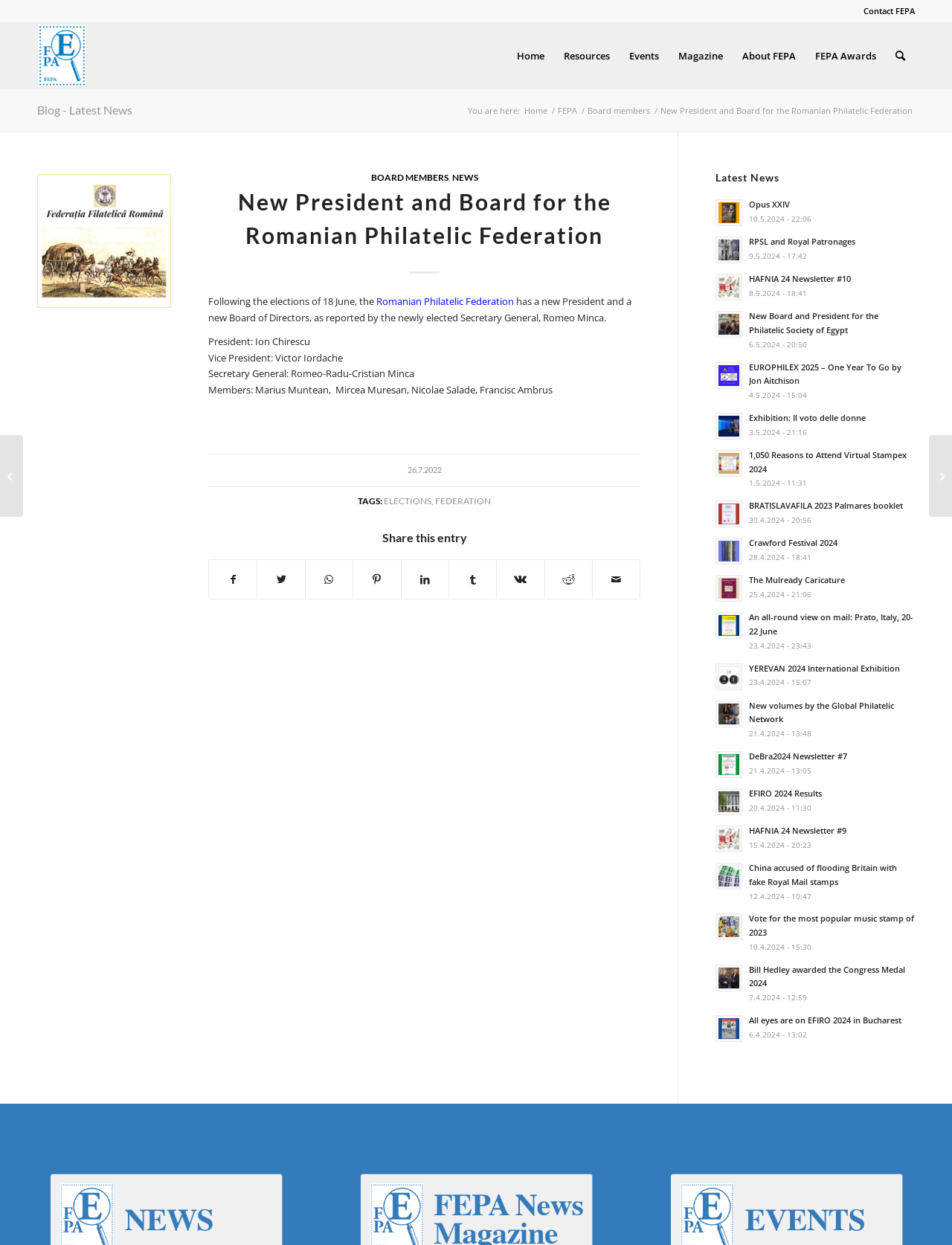Refer to the element description Home and identify the corresponding bounding box in the screenshot. Format the coordinates as (top-left x, top-left y, bottom-right x, bottom-right y) with values in the range of 0 to 1.

[0.548, 0.084, 0.577, 0.093]